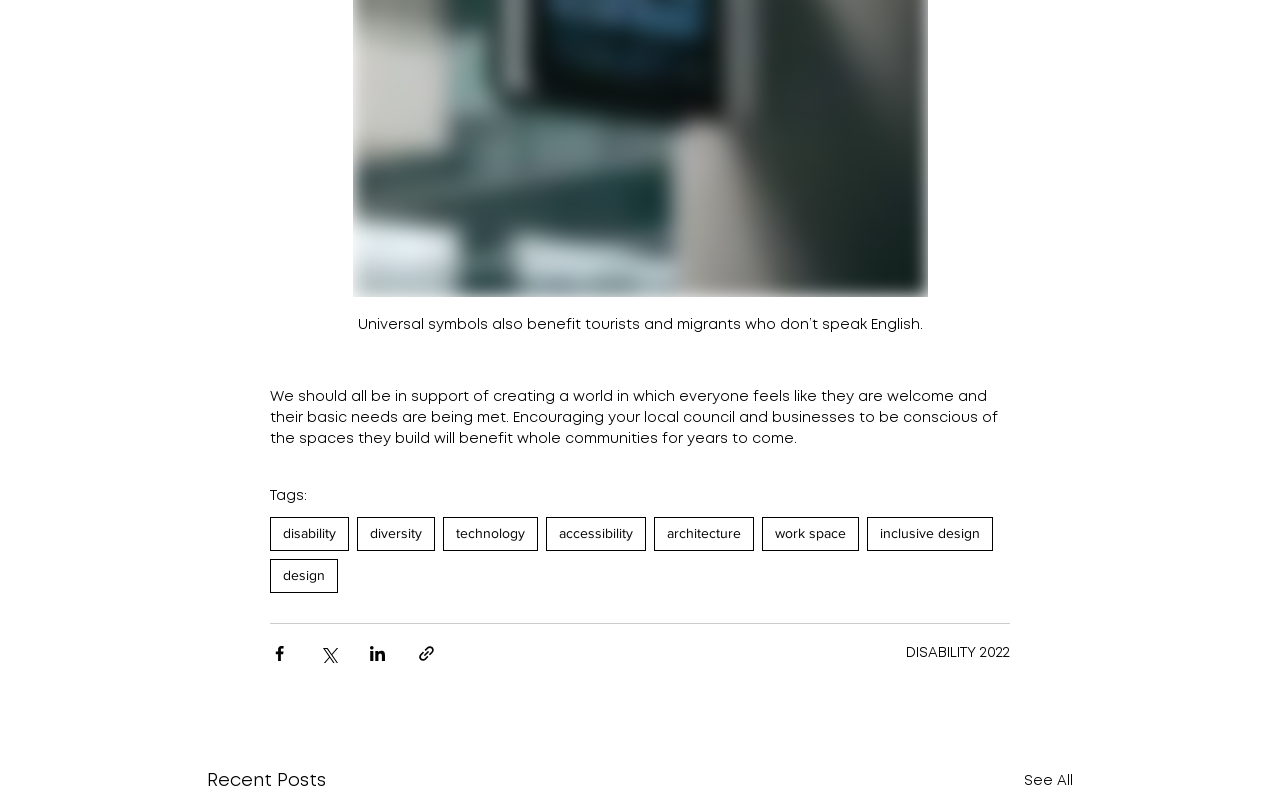Pinpoint the bounding box coordinates of the element you need to click to execute the following instruction: "See all recent posts". The bounding box should be represented by four float numbers between 0 and 1, in the format [left, top, right, bottom].

[0.8, 0.963, 0.838, 1.0]